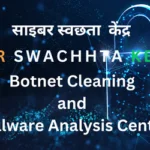What is the goal of Cyber Swachhata Kendra?
Please answer using one word or phrase, based on the screenshot.

Promote a safer online environment